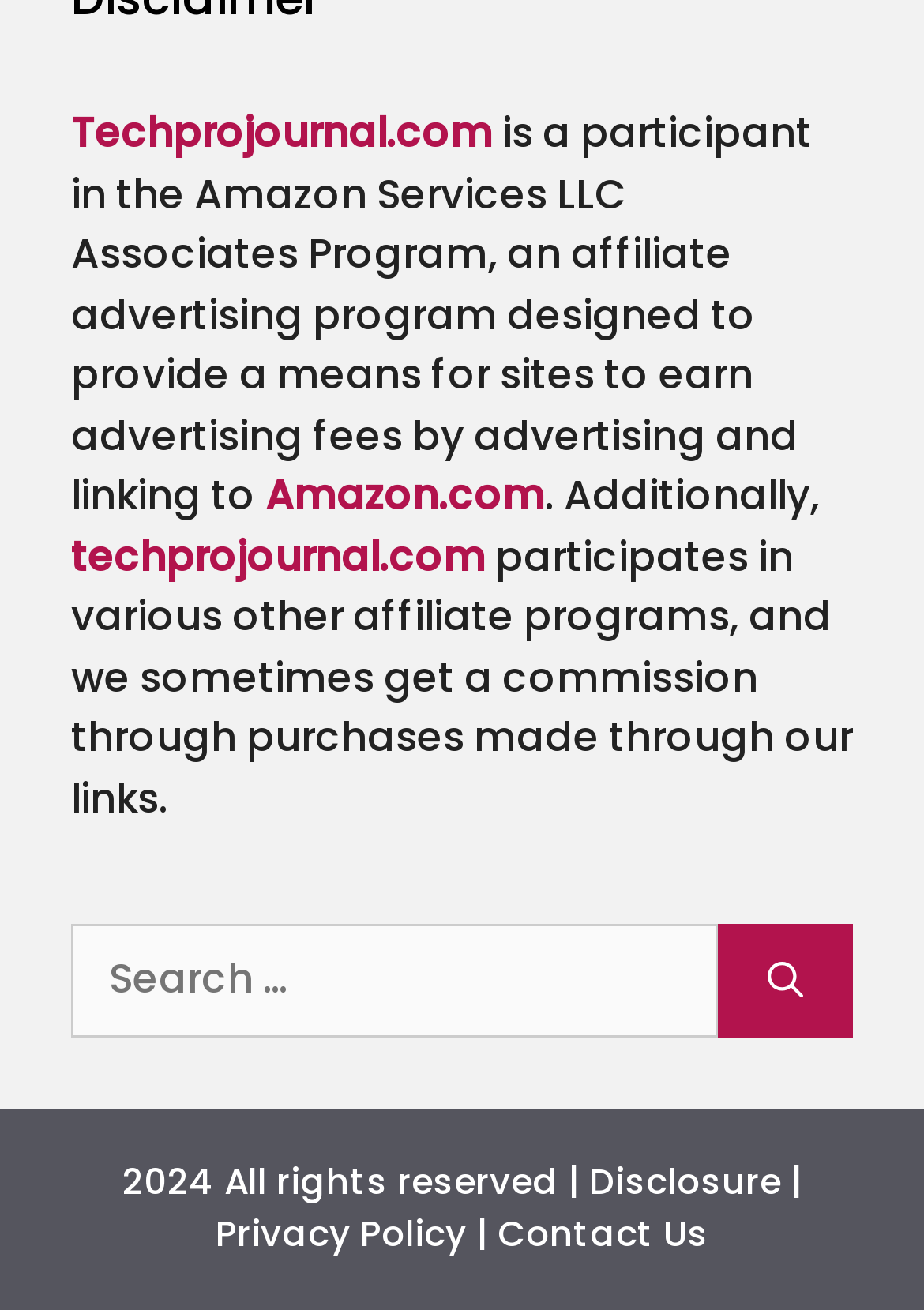Find the bounding box coordinates for the UI element whose description is: "Contact Us". The coordinates should be four float numbers between 0 and 1, in the format [left, top, right, bottom].

[0.538, 0.923, 0.767, 0.961]